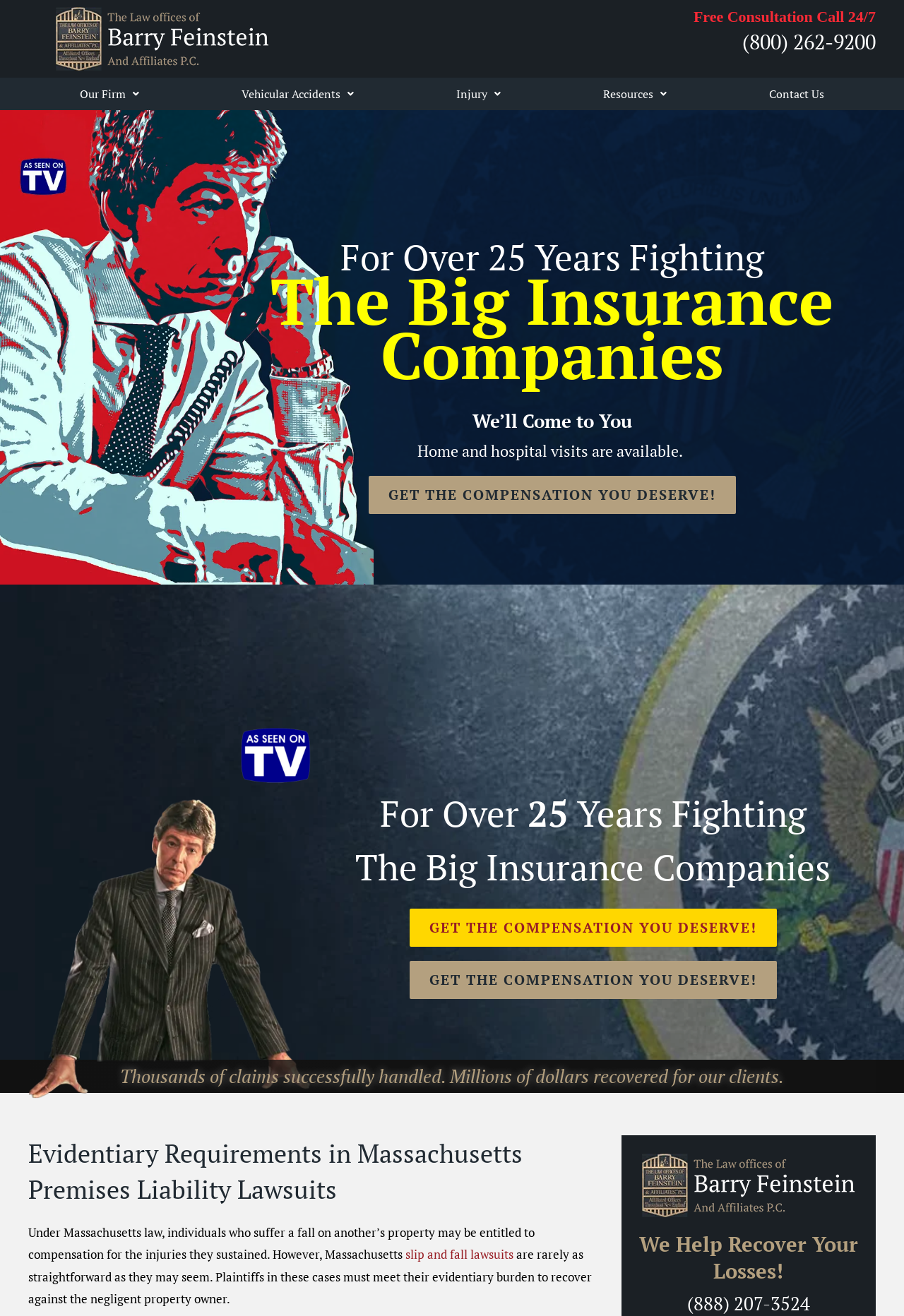What is the purpose of the button 'GET THE COMPENSATION YOU DESERVE!'?
Answer the question with a single word or phrase, referring to the image.

To initiate a claim